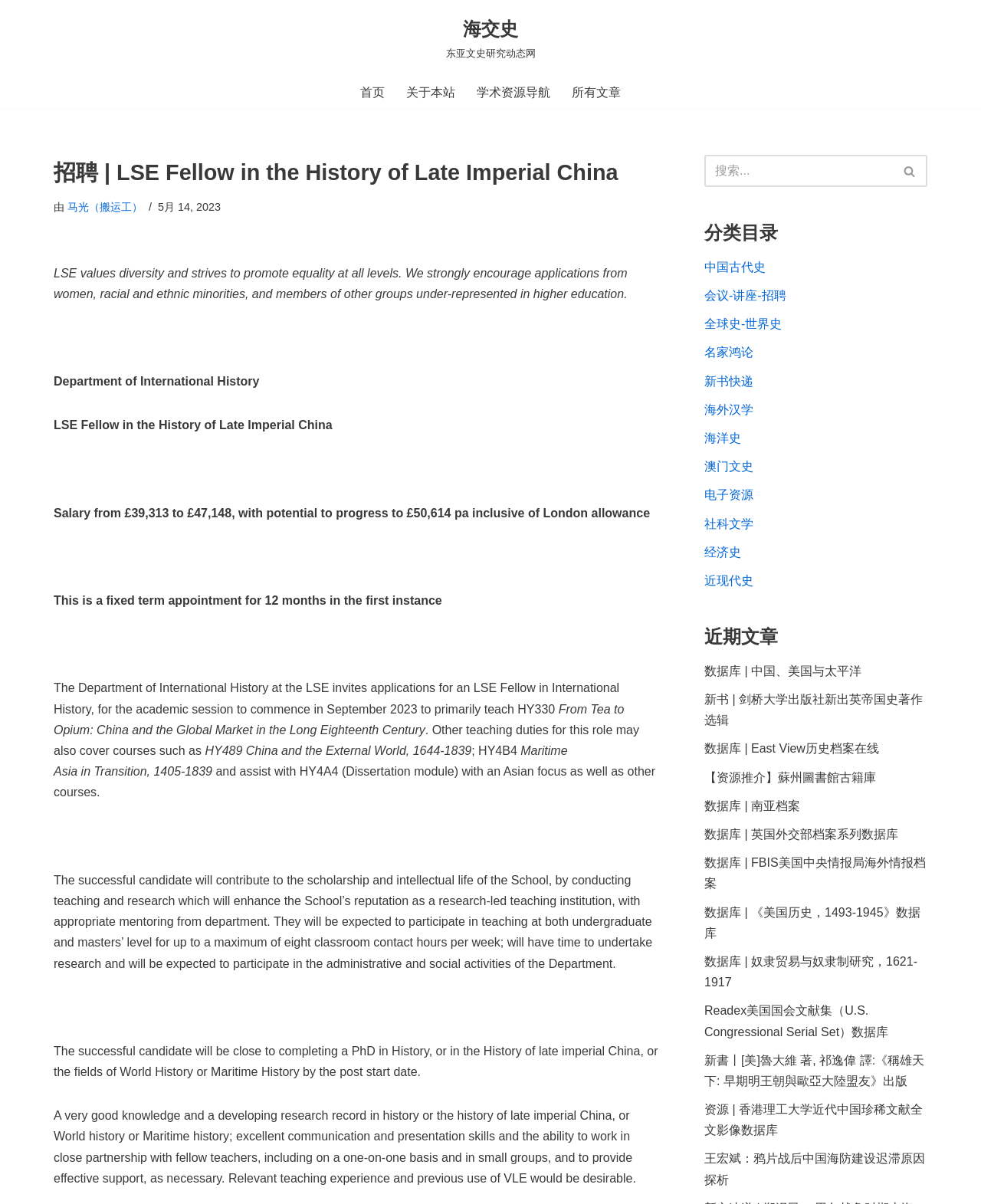What is the job title of the fellowship?
Please give a detailed answer to the question using the information shown in the image.

I found the job title by looking at the heading '招聘 | LSE Fellow in the History of Late Imperial China' and the subsequent text 'LSE Fellow in the History of Late Imperial China' which describes the job position.